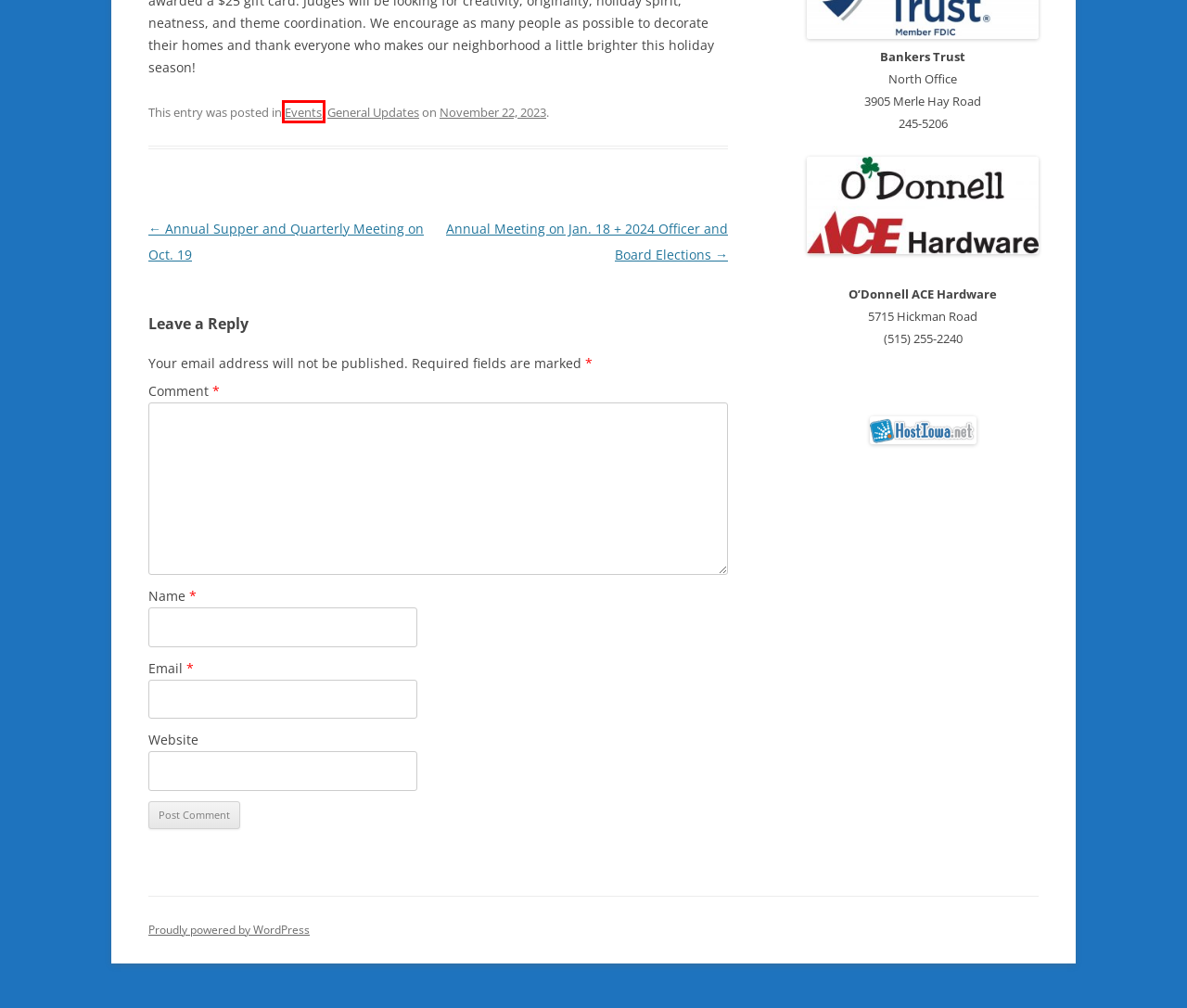Look at the screenshot of a webpage with a red bounding box and select the webpage description that best corresponds to the new page after clicking the element in the red box. Here are the options:
A. Iowa Web Hosting by HostIowa.net | Website, Email, Database Hosting
B. Events | Merle Hay Neighborhood Association
C. Annual Supper and Quarterly Meeting on Oct. 19 | Merle Hay Neighborhood Association
D. Board of Directors | Merle Hay Neighborhood Association
E. Committees | Merle Hay Neighborhood Association
F. Blog Tool, Publishing Platform, and CMS – WordPress.org
G. General Updates | Merle Hay Neighborhood Association
H. Annual Meeting on Jan. 18 + 2024 Officer and Board Elections | Merle Hay Neighborhood Association

B